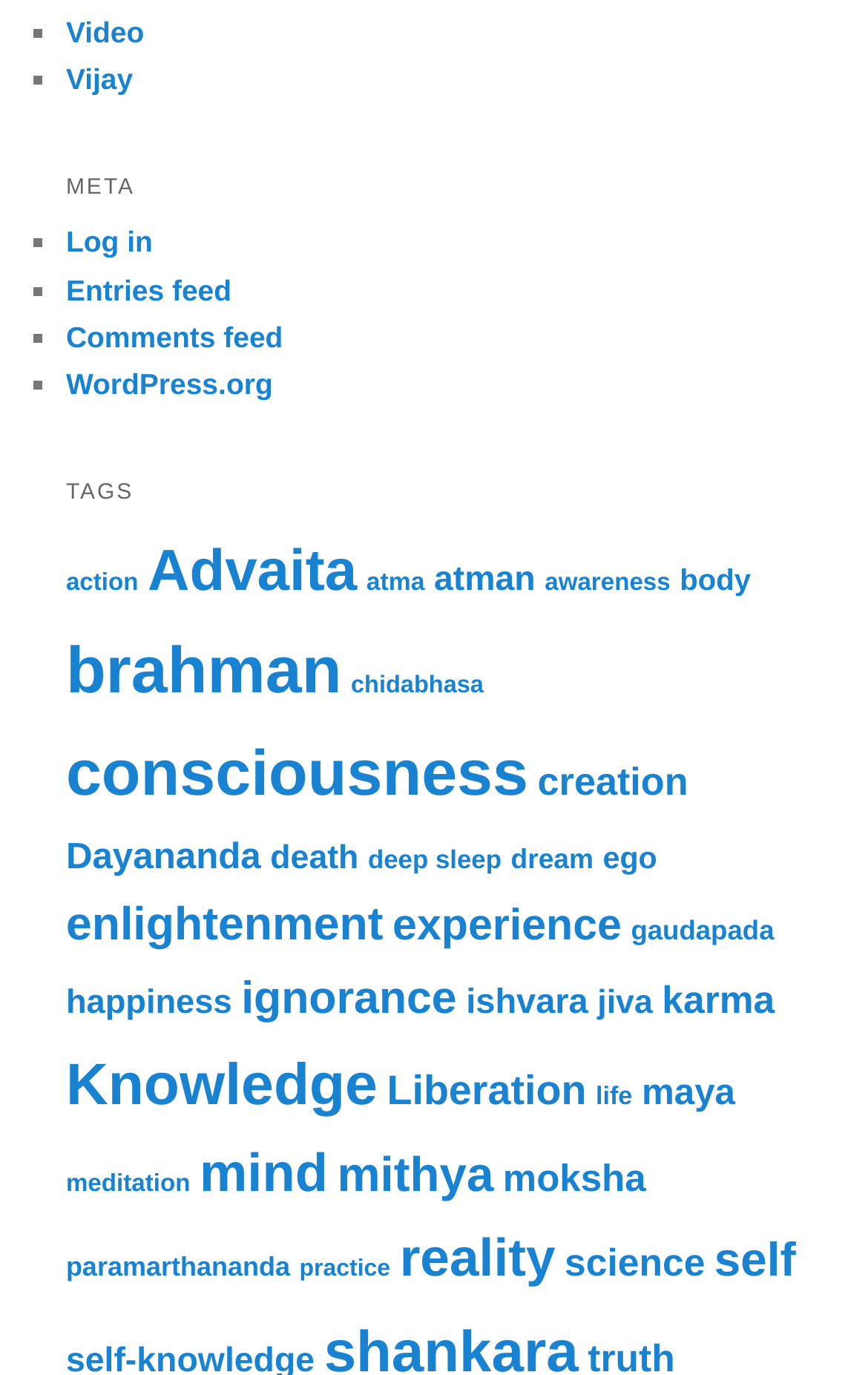Answer the following inquiry with a single word or phrase:
What is the first link in the list?

Video